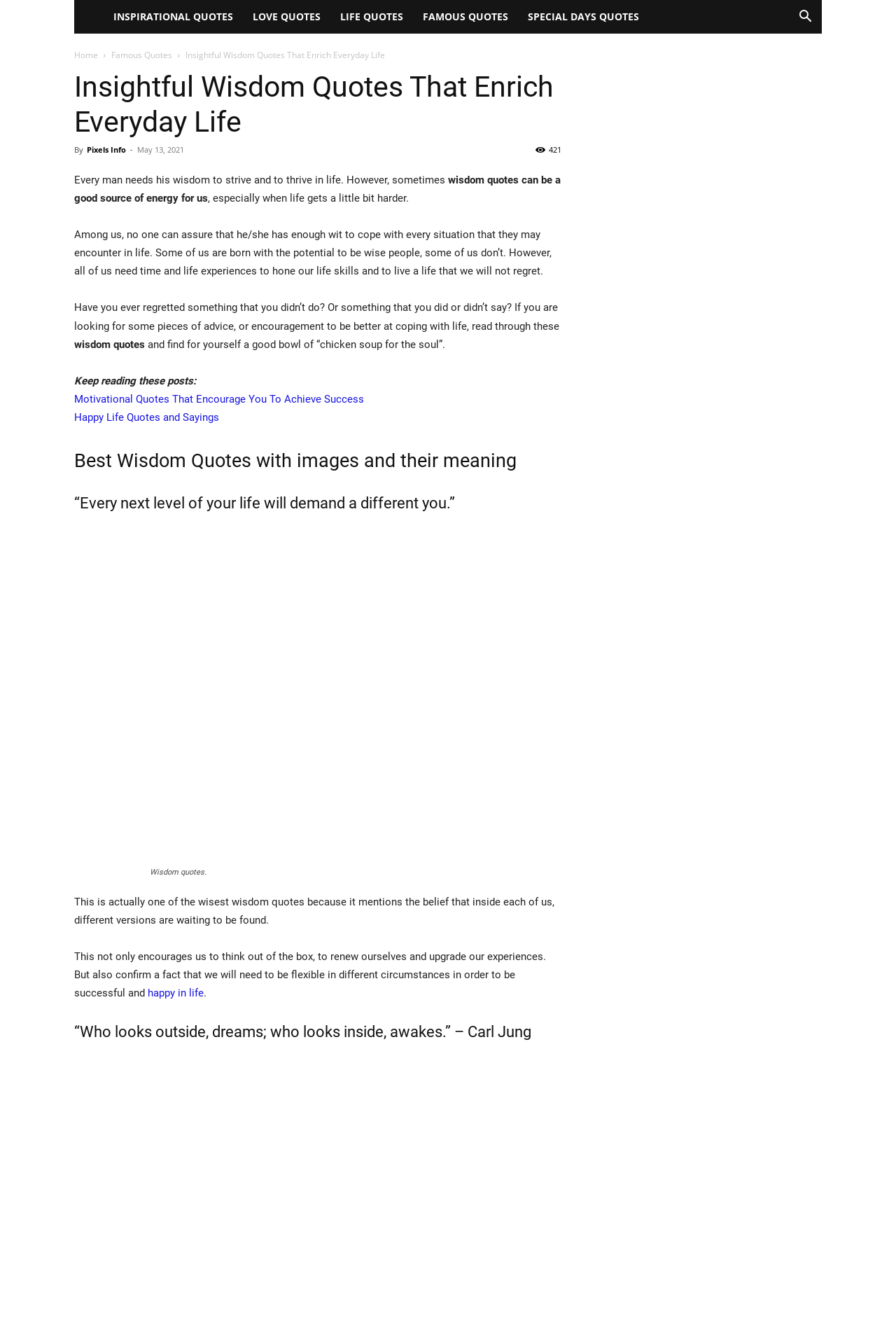Highlight the bounding box coordinates of the region I should click on to meet the following instruction: "Click the 'INSPIRATIONAL QUOTES' link".

[0.116, 0.0, 0.271, 0.025]